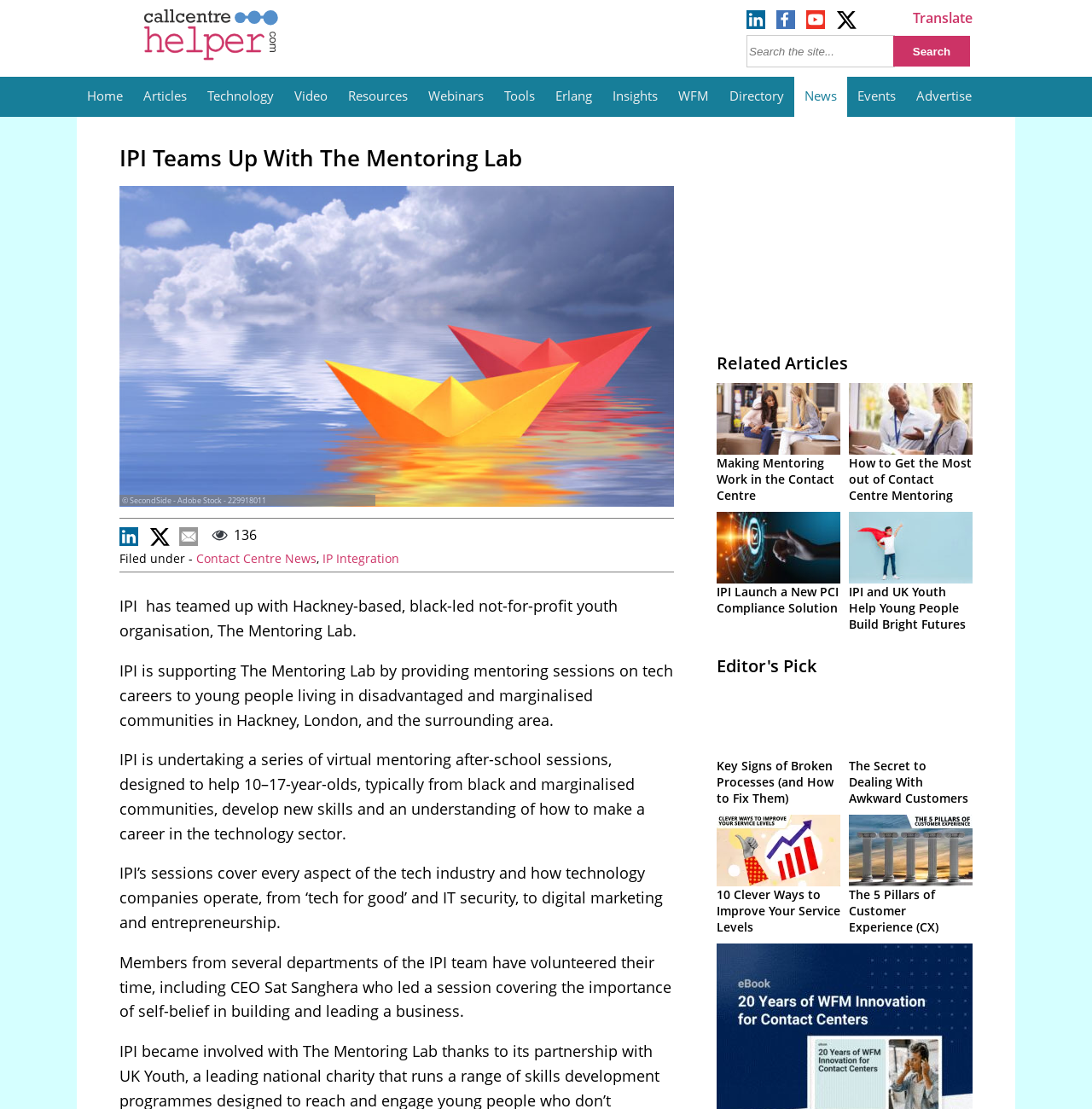What is the title of the article below the image of two boats?
Please provide a comprehensive and detailed answer to the question.

The webpage content shows an image of two boats, and below it, there is a heading with the title 'IPI Teams Up With The Mentoring Lab', which is the title of the article.